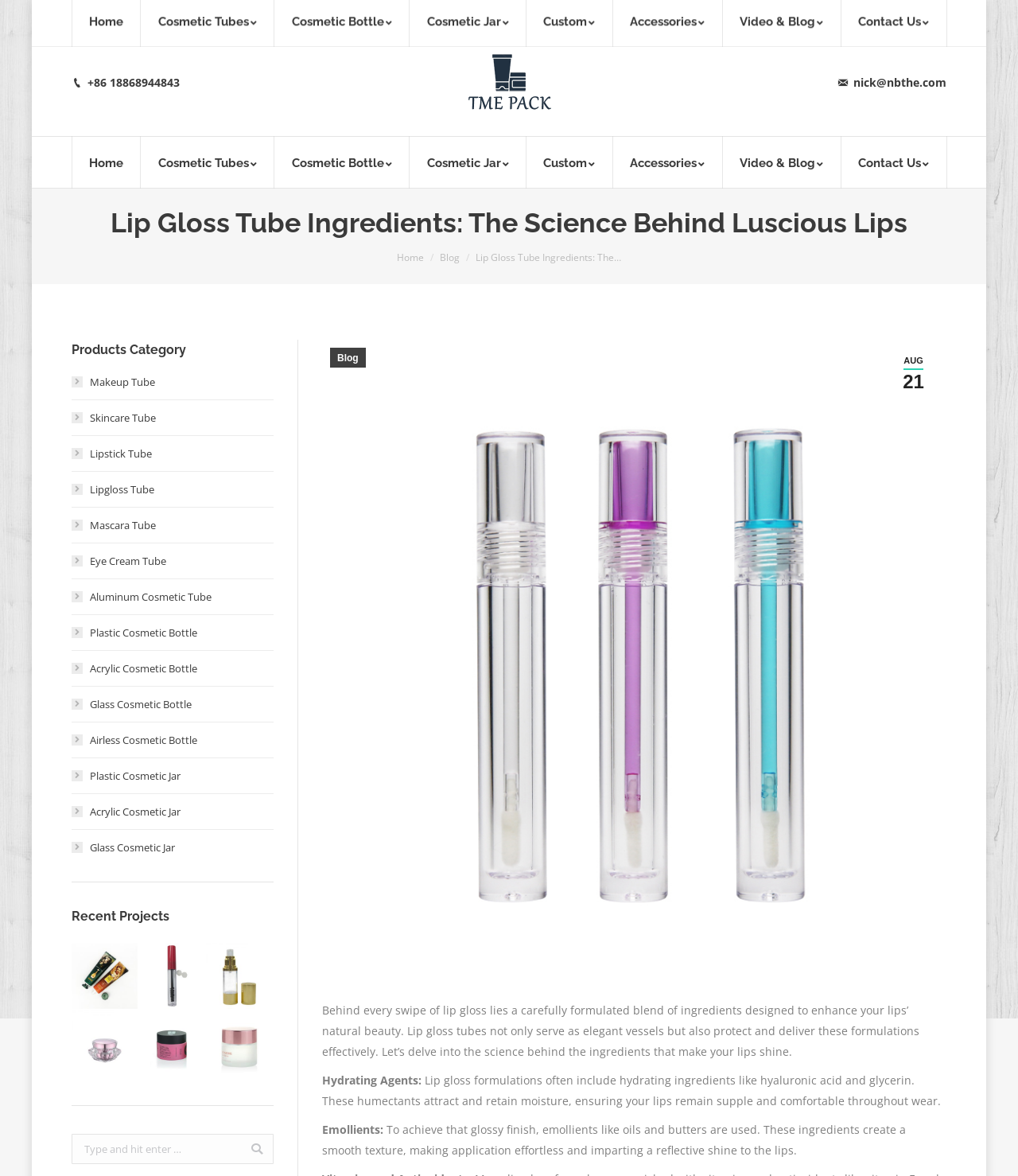Specify the bounding box coordinates of the area that needs to be clicked to achieve the following instruction: "Contact us via email".

[0.838, 0.063, 0.93, 0.076]